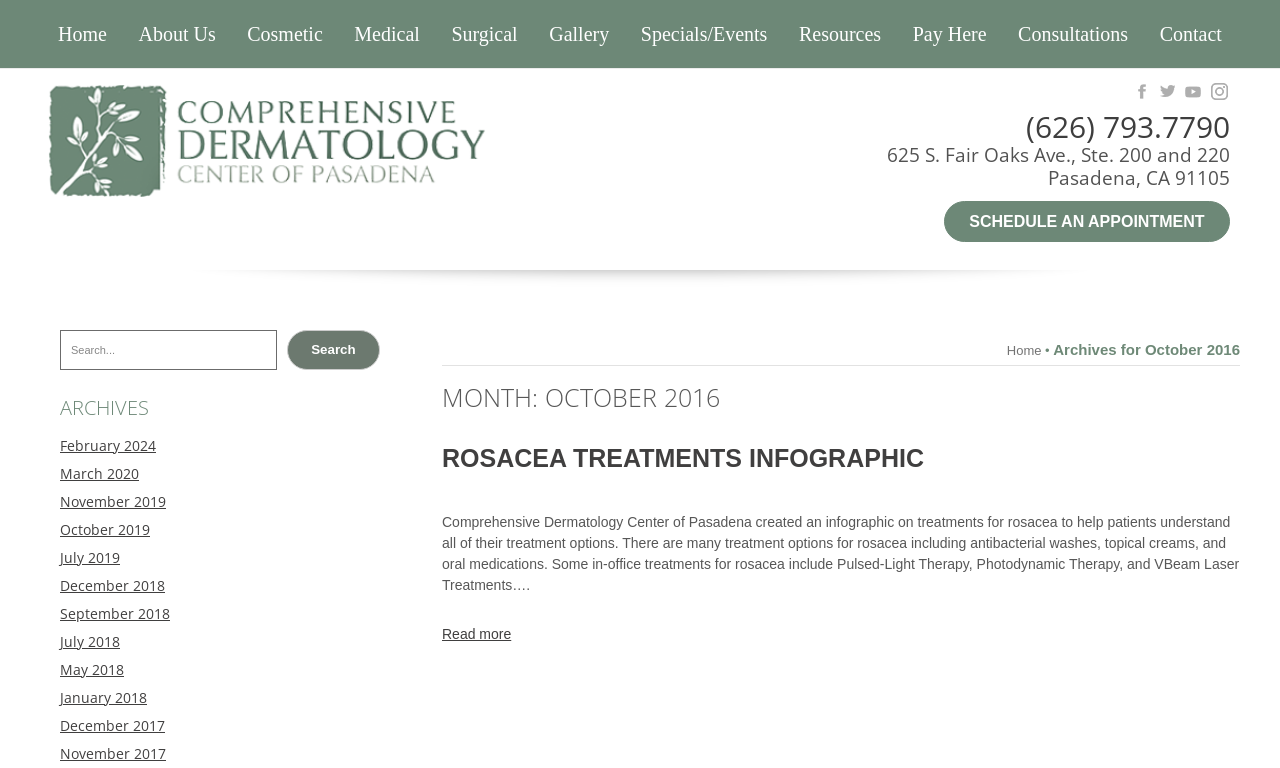Indicate the bounding box coordinates of the element that needs to be clicked to satisfy the following instruction: "View archives for February 2024". The coordinates should be four float numbers between 0 and 1, i.e., [left, top, right, bottom].

[0.047, 0.568, 0.122, 0.593]